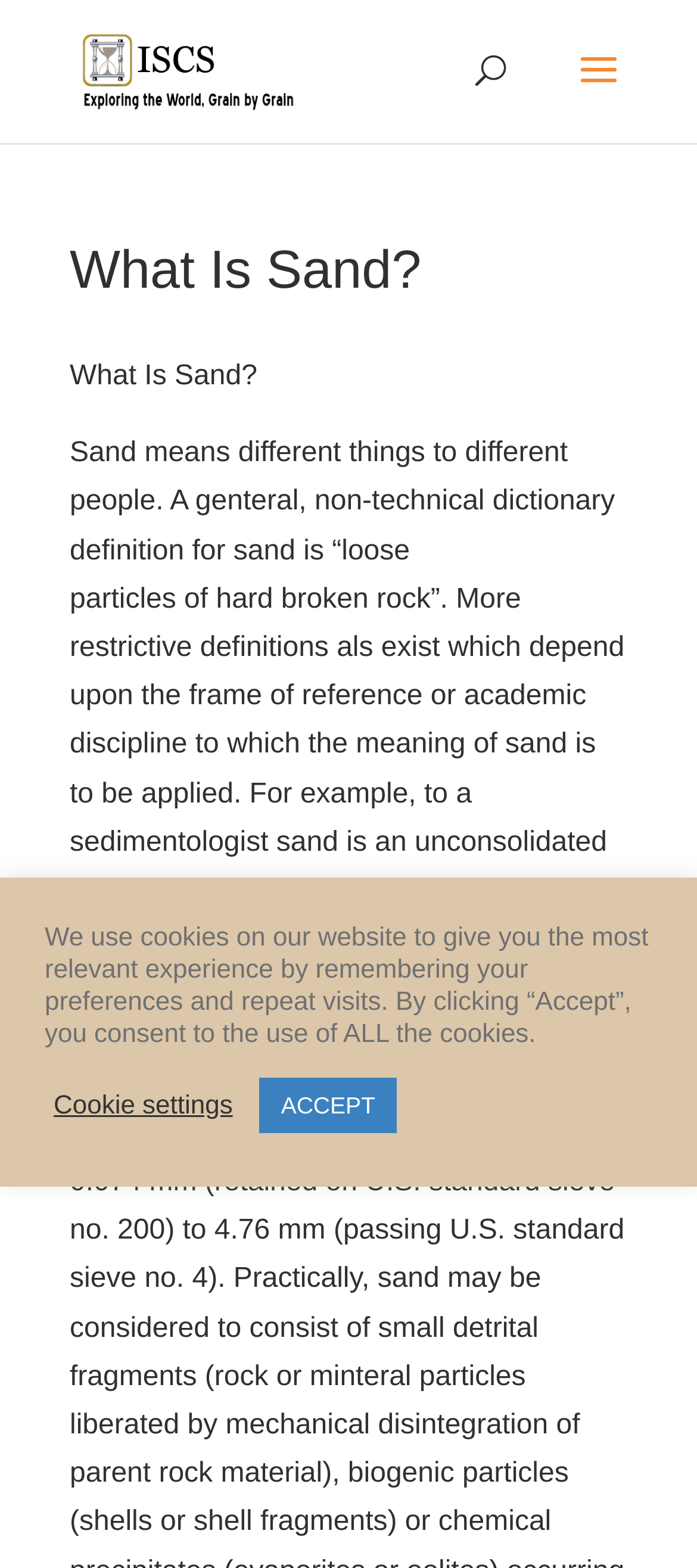Please find the bounding box for the following UI element description. Provide the coordinates in (top-left x, top-left y, bottom-right x, bottom-right y) format, with values between 0 and 1: Cookie settings

[0.077, 0.695, 0.334, 0.715]